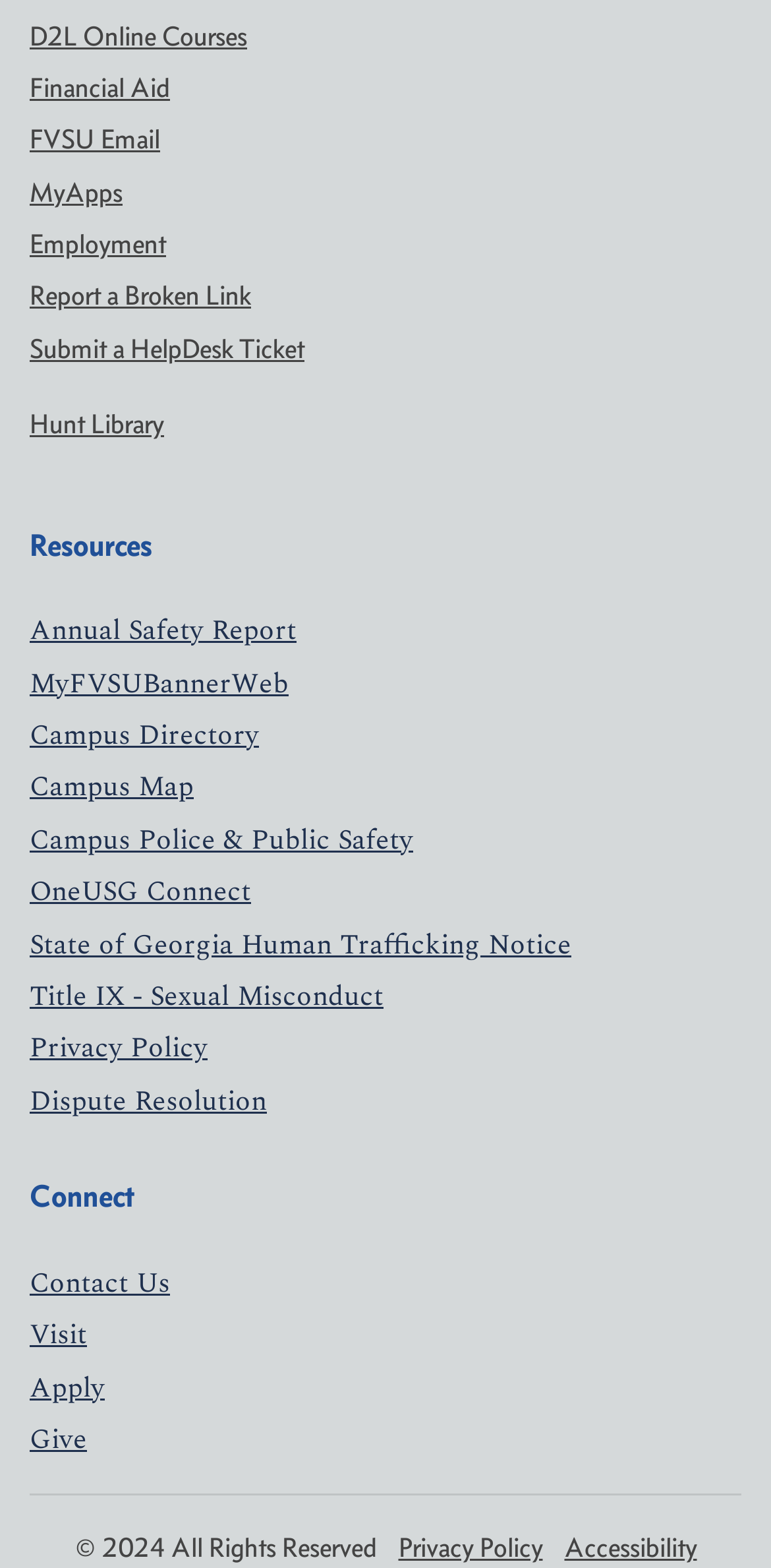Please find the bounding box coordinates of the element that must be clicked to perform the given instruction: "Access D2L Online Courses". The coordinates should be four float numbers from 0 to 1, i.e., [left, top, right, bottom].

[0.038, 0.012, 0.321, 0.033]